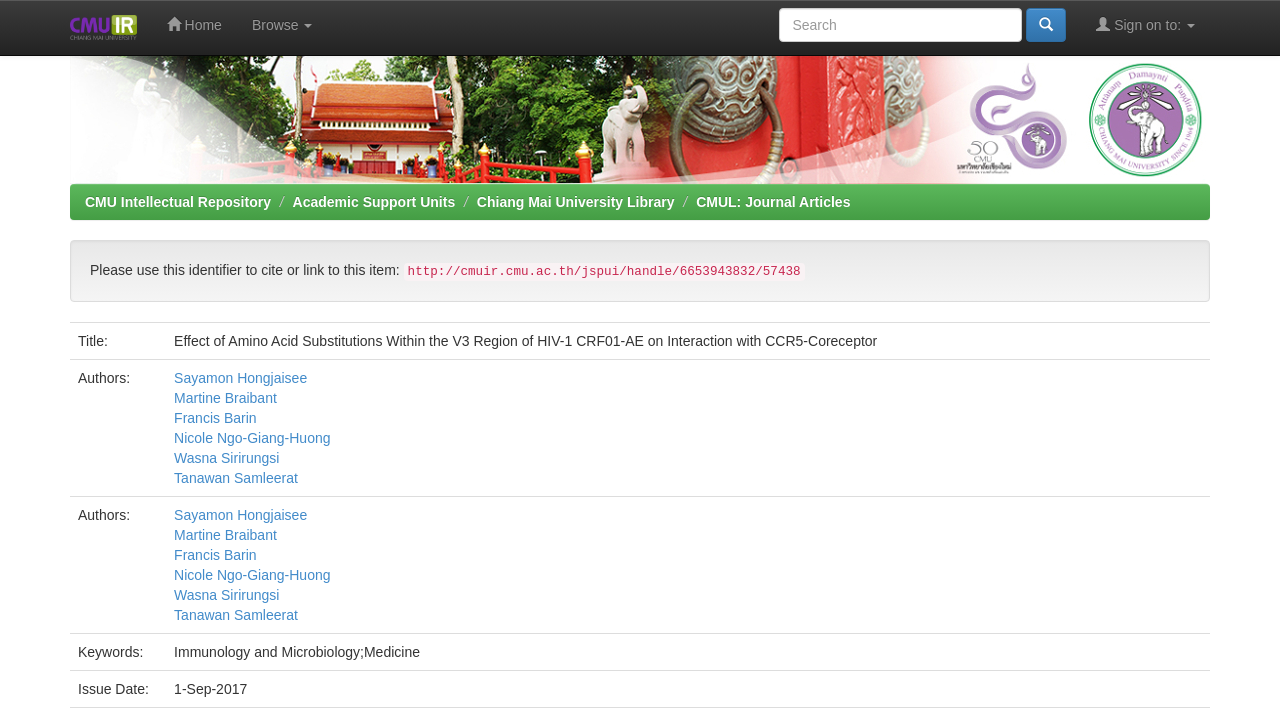Locate the bounding box coordinates of the element that should be clicked to fulfill the instruction: "Call the phone number 586-468-0200".

None